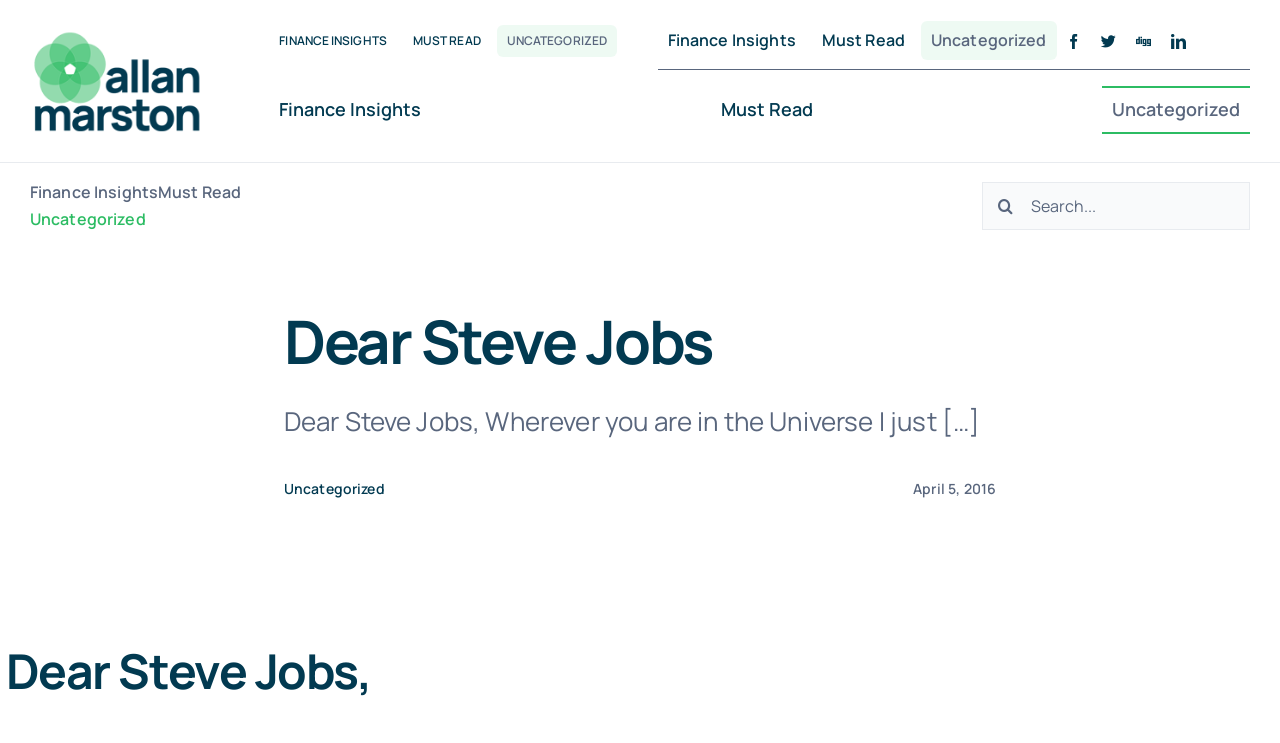Answer the question using only a single word or phrase: 
How many social media links are present?

4